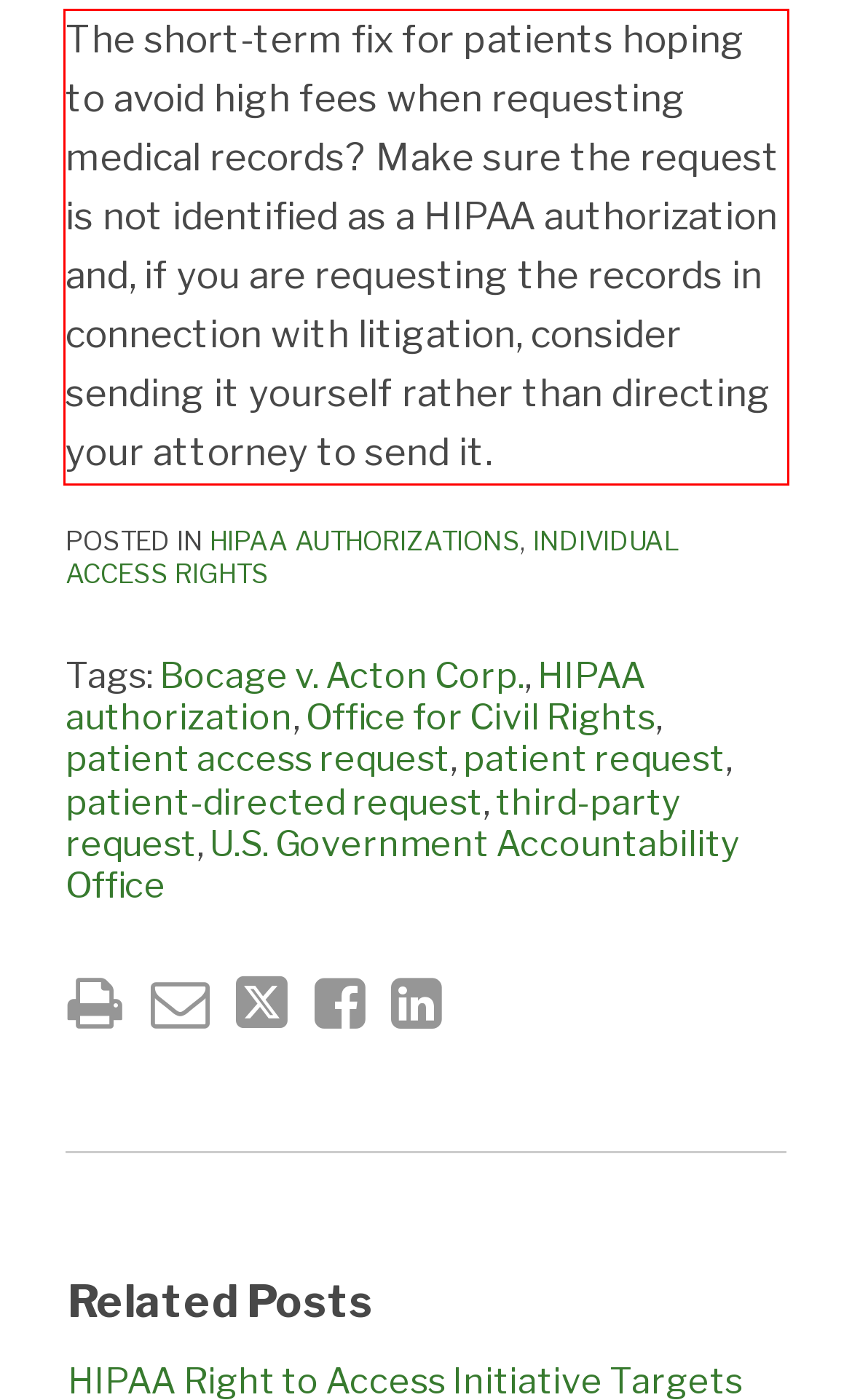Inspect the webpage screenshot that has a red bounding box and use OCR technology to read and display the text inside the red bounding box.

The short-term fix for patients hoping to avoid high fees when requesting medical records? Make sure the request is not identified as a HIPAA authorization and, if you are requesting the records in connection with litigation, consider sending it yourself rather than directing your attorney to send it.